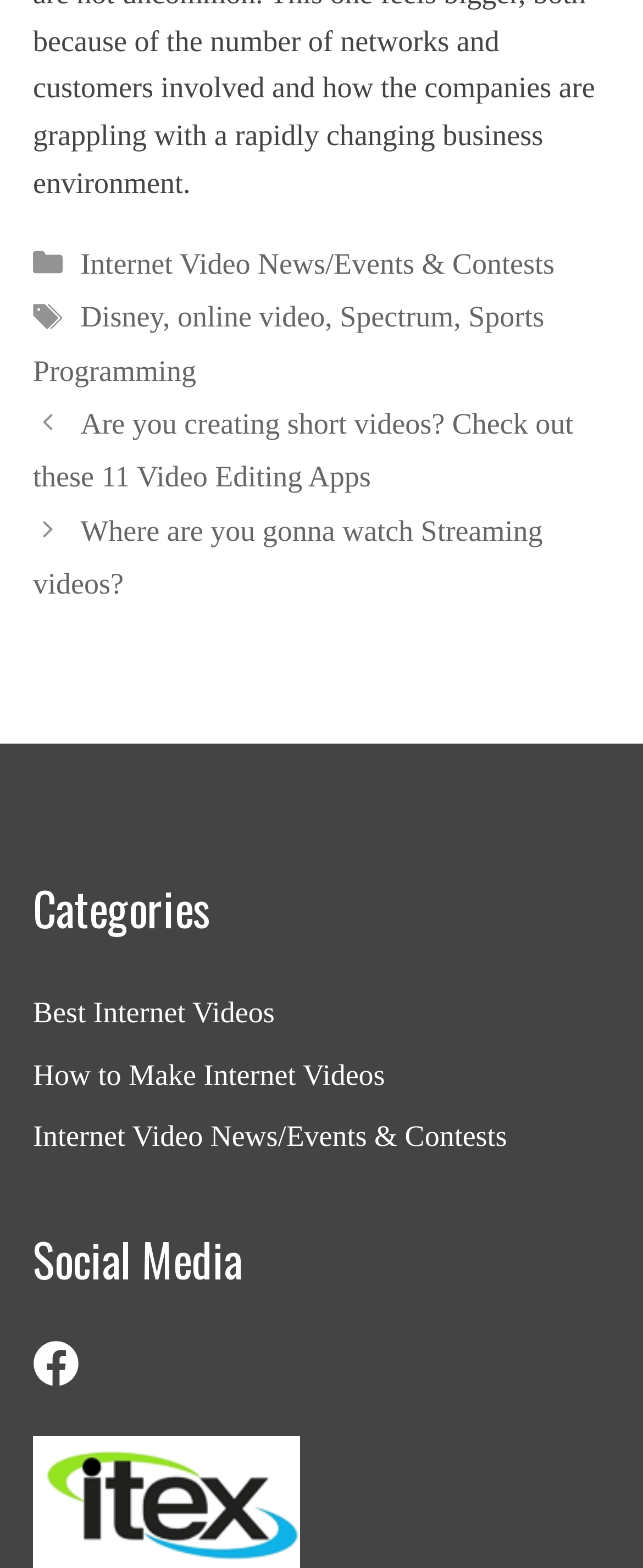Reply to the question with a brief word or phrase: What is the second topic listed under Categories?

Tags